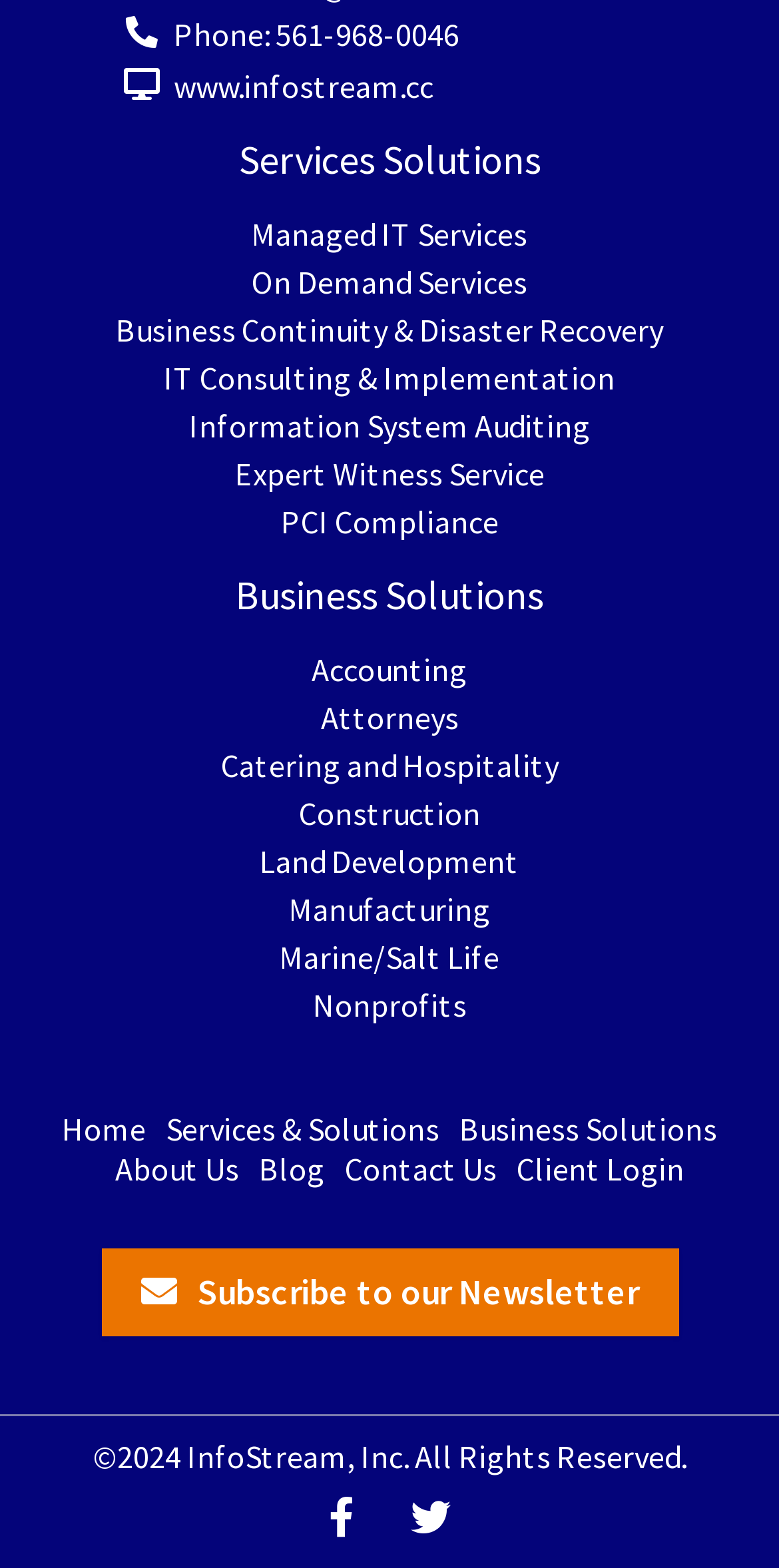Using the description: "Nonprofits", determine the UI element's bounding box coordinates. Ensure the coordinates are in the format of four float numbers between 0 and 1, i.e., [left, top, right, bottom].

[0.401, 0.628, 0.599, 0.654]